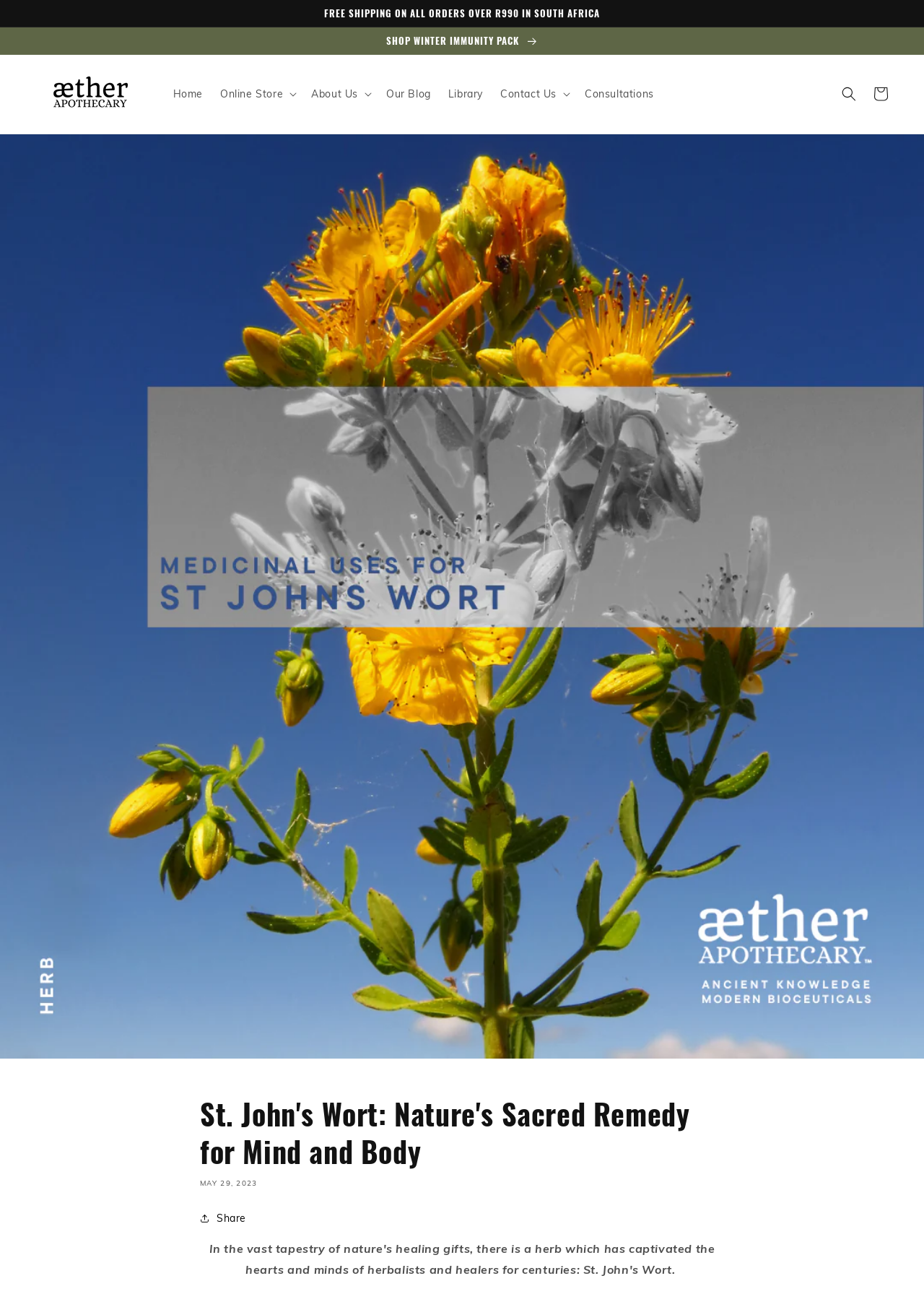Pinpoint the bounding box coordinates of the element you need to click to execute the following instruction: "view cart". The bounding box should be represented by four float numbers between 0 and 1, in the format [left, top, right, bottom].

[0.936, 0.06, 0.97, 0.084]